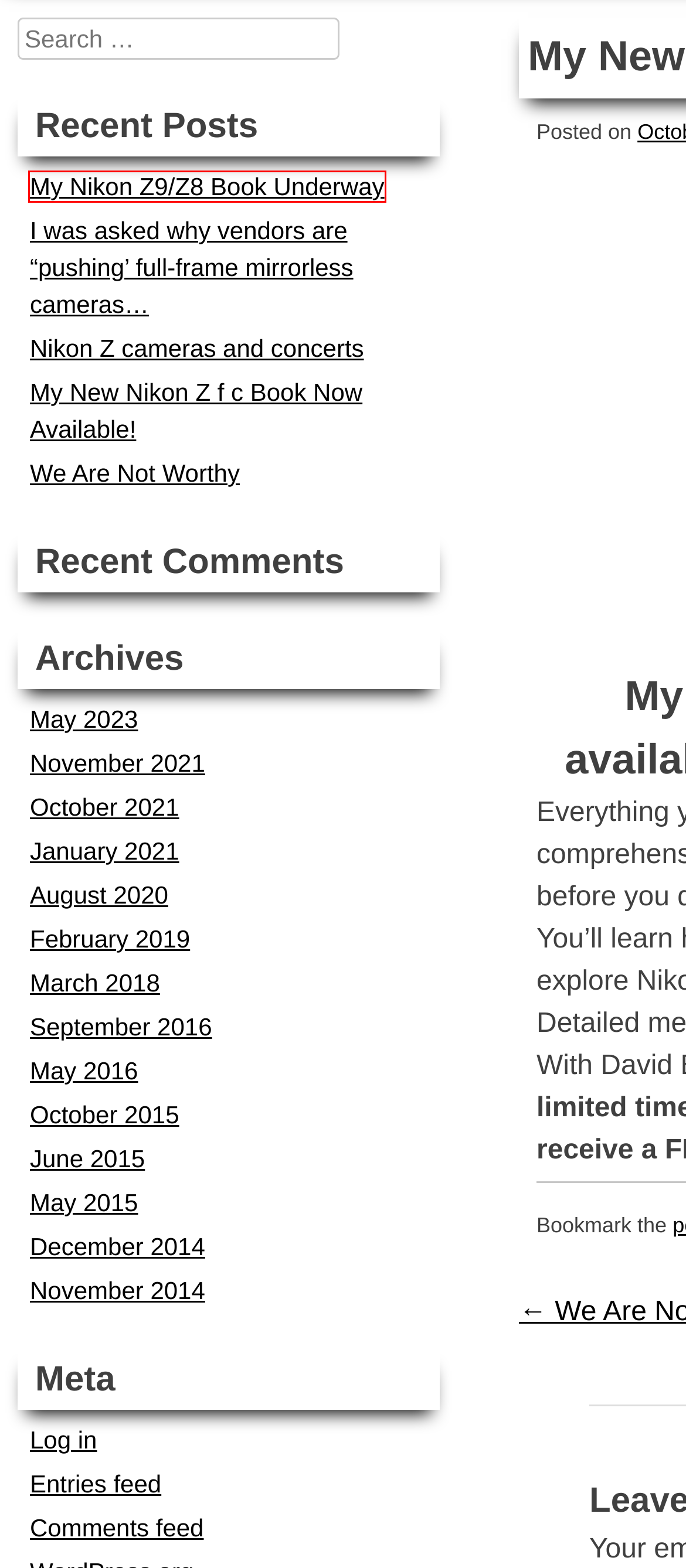Take a look at the provided webpage screenshot featuring a red bounding box around an element. Select the most appropriate webpage description for the page that loads after clicking on the element inside the red bounding box. Here are the candidates:
A. September | 2016 | David Busch's Nikon Guides
B. March | 2018 | David Busch's Nikon Guides
C. October | 2021 | David Busch's Nikon Guides
D. November | 2014 | David Busch's Nikon Guides
E. May | 2016 | David Busch's Nikon Guides
F. My Nikon Z9/Z8 Book Underway | David Busch's Nikon Guides
G. June | 2015 | David Busch's Nikon Guides
H. February | 2019 | David Busch's Nikon Guides

F